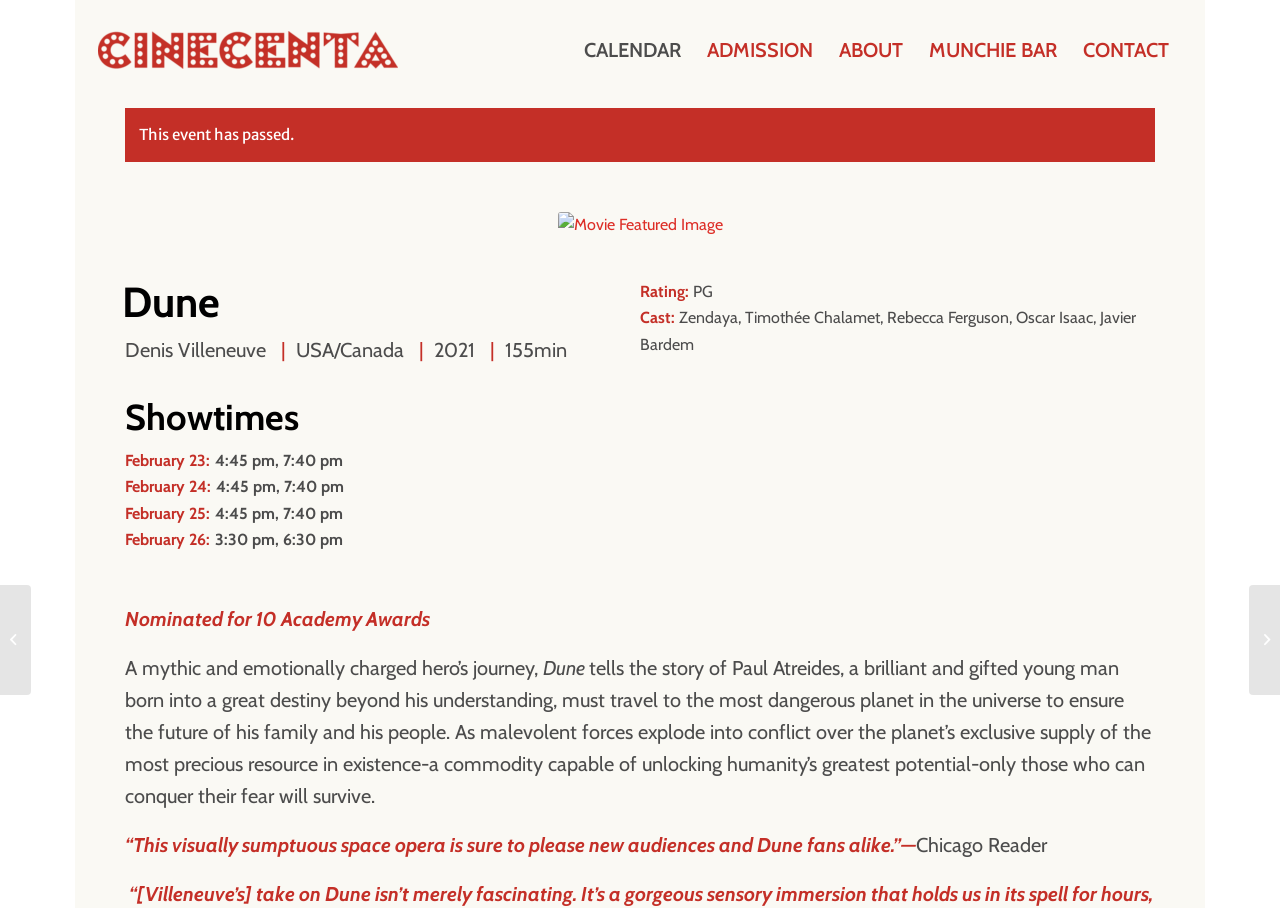Please provide the bounding box coordinates for the element that needs to be clicked to perform the following instruction: "Check showtimes". The coordinates should be given as four float numbers between 0 and 1, i.e., [left, top, right, bottom].

[0.098, 0.438, 0.902, 0.482]